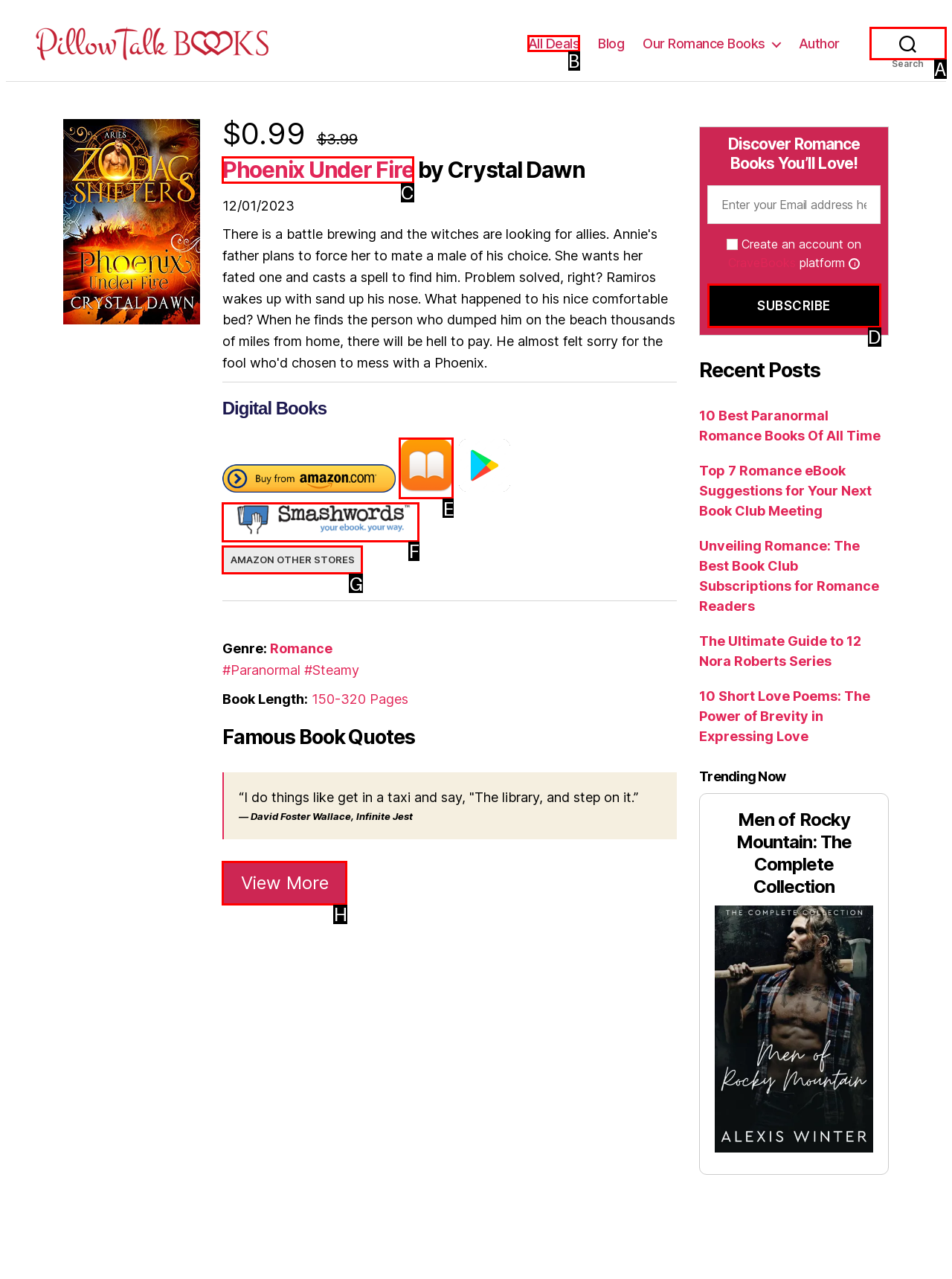Find the option that matches this description: parent_node: Digital Books title="Smashwords"
Provide the matching option's letter directly.

F